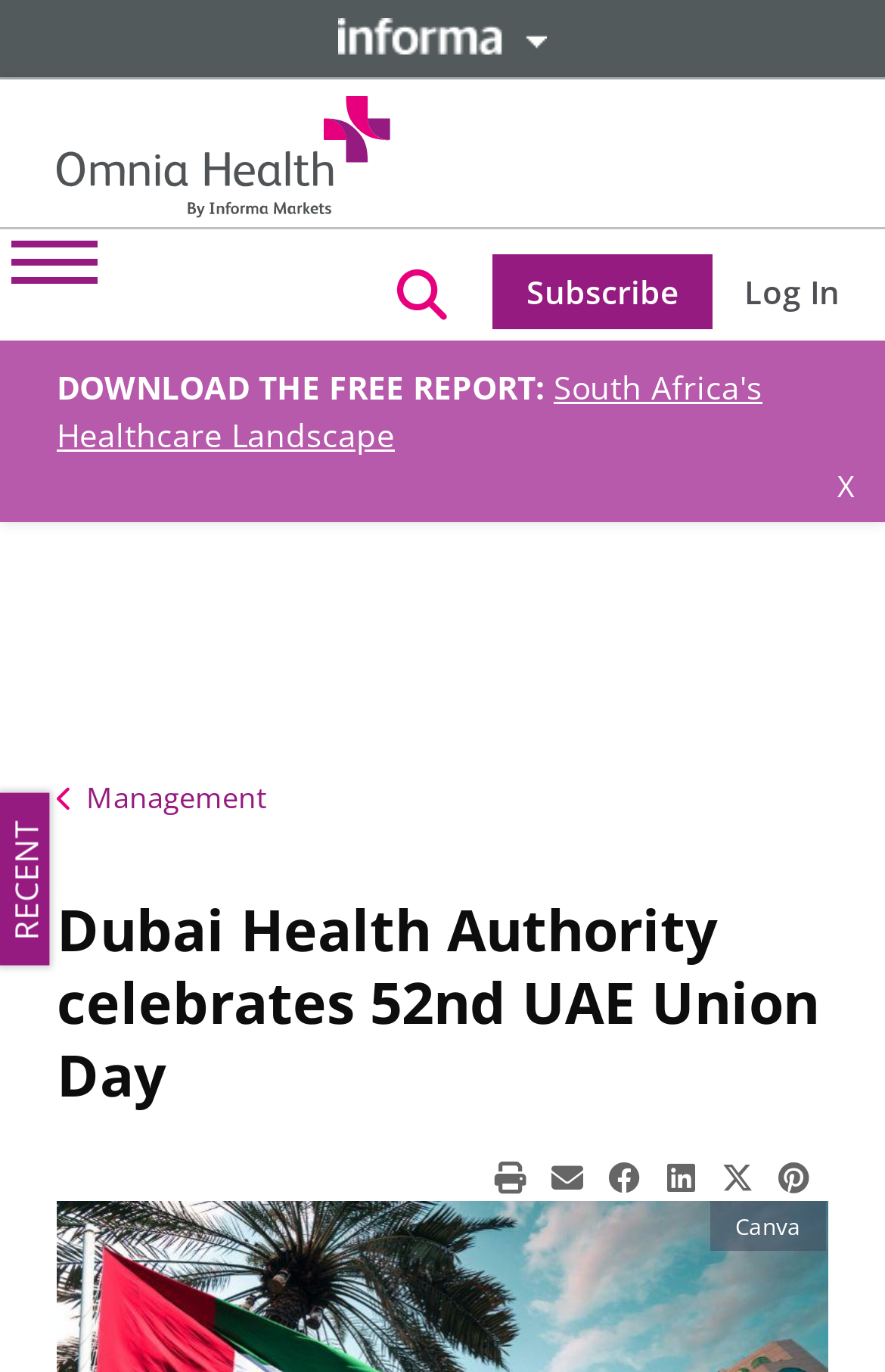Identify the bounding box coordinates for the element you need to click to achieve the following task: "Visit Omnia Health Insights". Provide the bounding box coordinates as four float numbers between 0 and 1, in the form [left, top, right, bottom].

[0.0, 0.058, 0.618, 0.165]